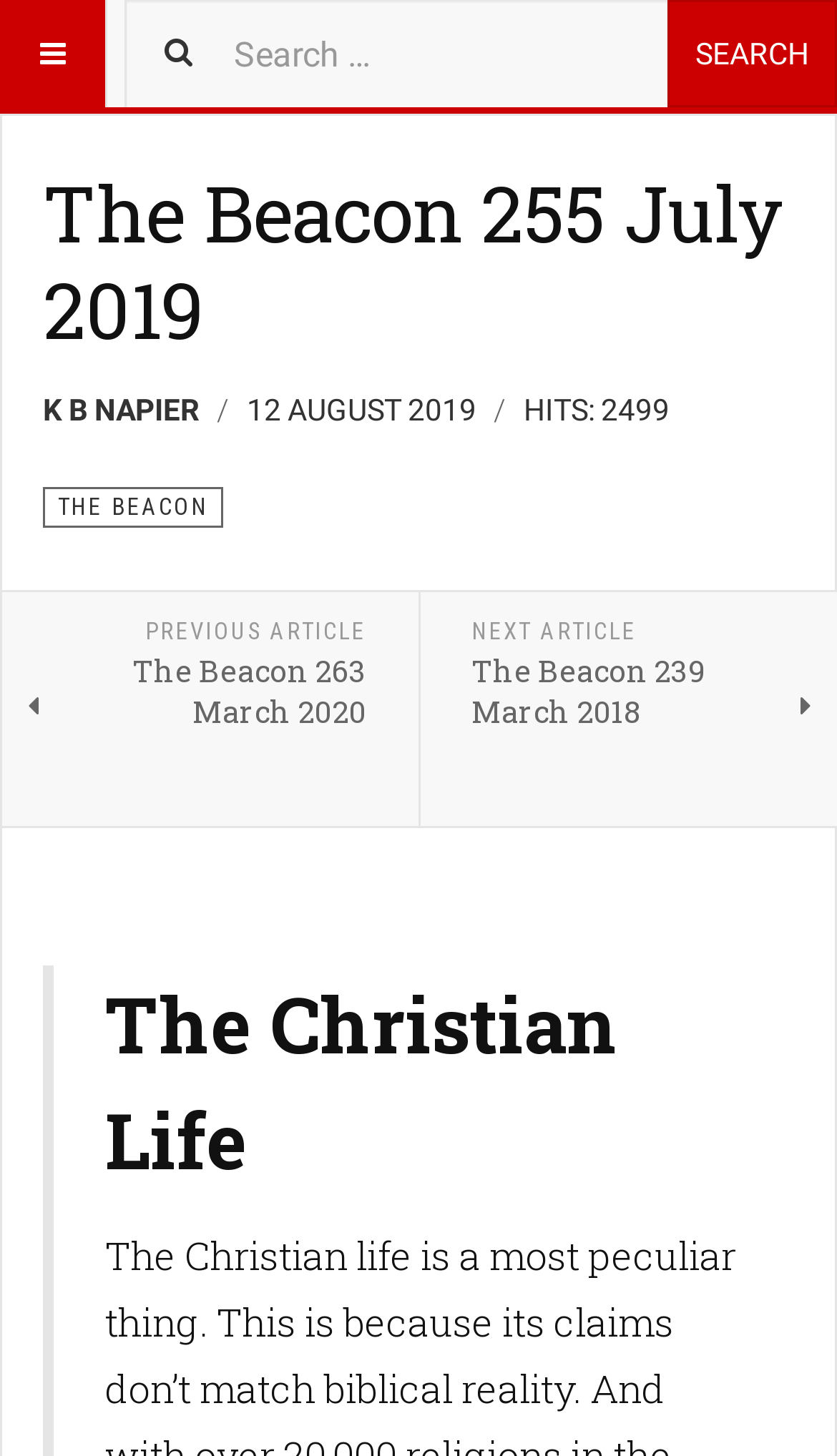What is the category of the current article?
Answer the question with a single word or phrase by looking at the picture.

THE BEACON